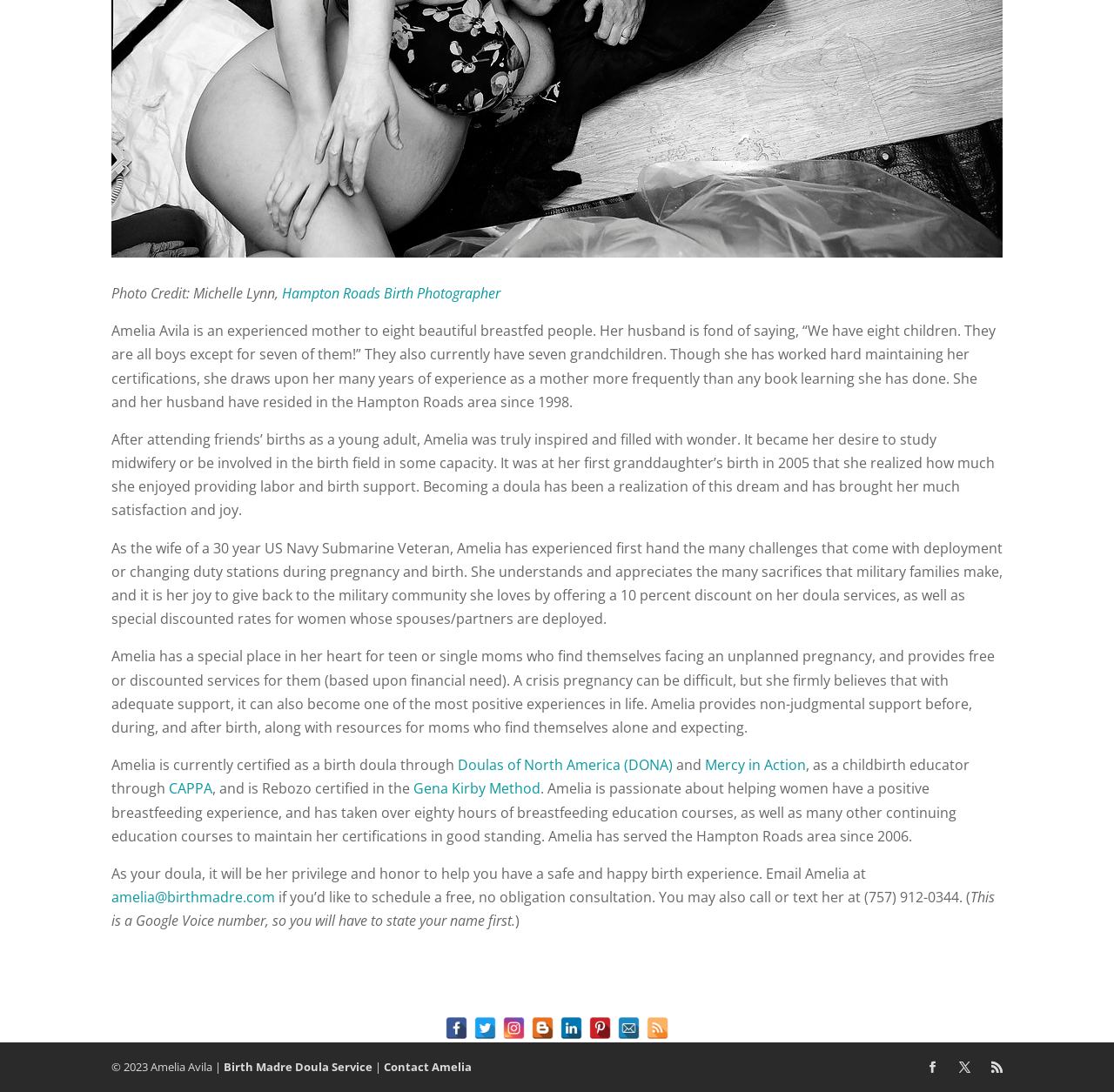Determine the bounding box for the described HTML element: "title="RSS Feed"". Ensure the coordinates are four float numbers between 0 and 1 in the format [left, top, right, bottom].

[0.58, 0.932, 0.6, 0.952]